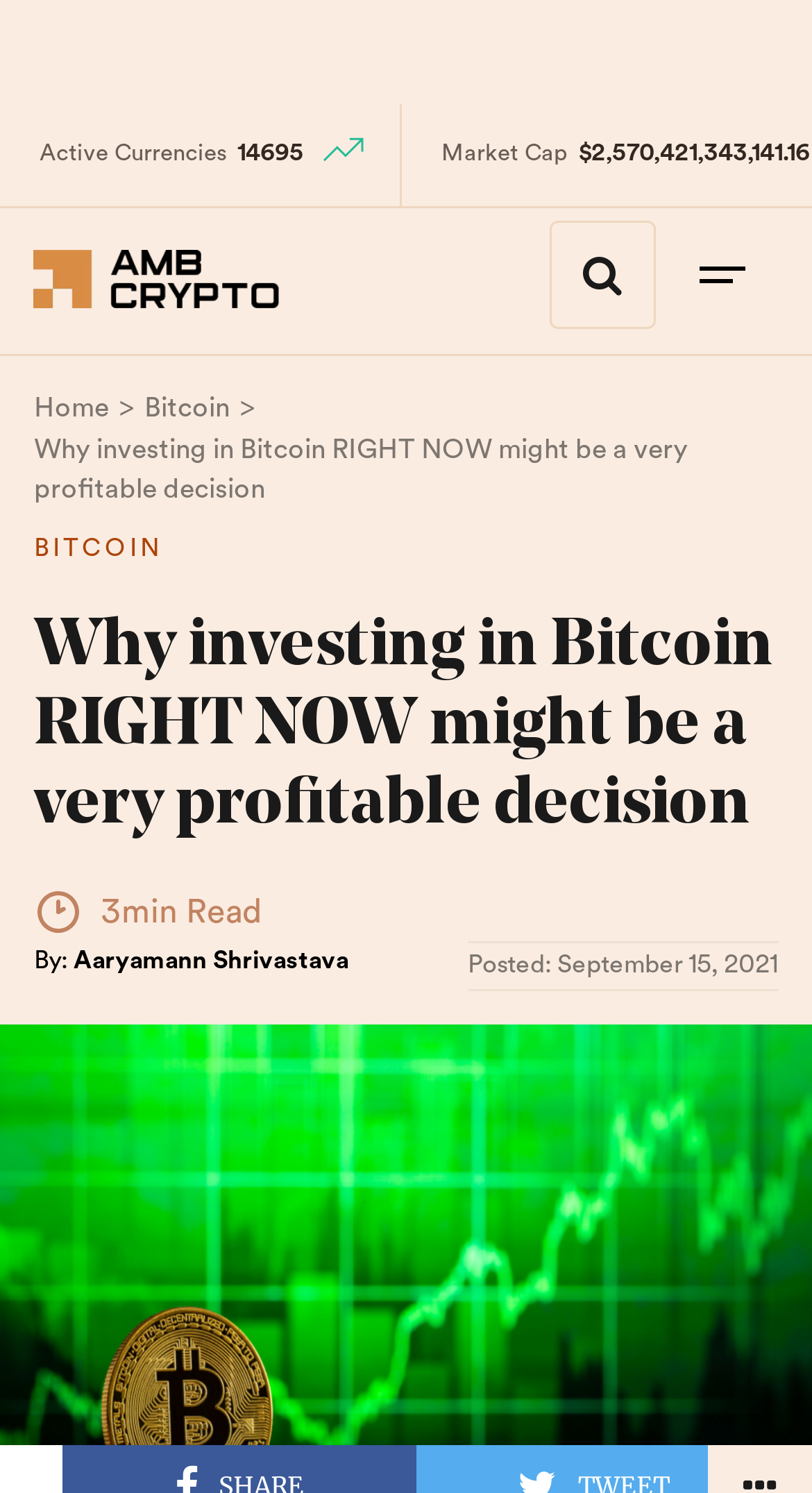How many active currencies are there?
Please answer the question with a detailed and comprehensive explanation.

I found the answer by looking at the 'Active Currencies' section on the webpage, which displays the number of active currencies as '14695'.